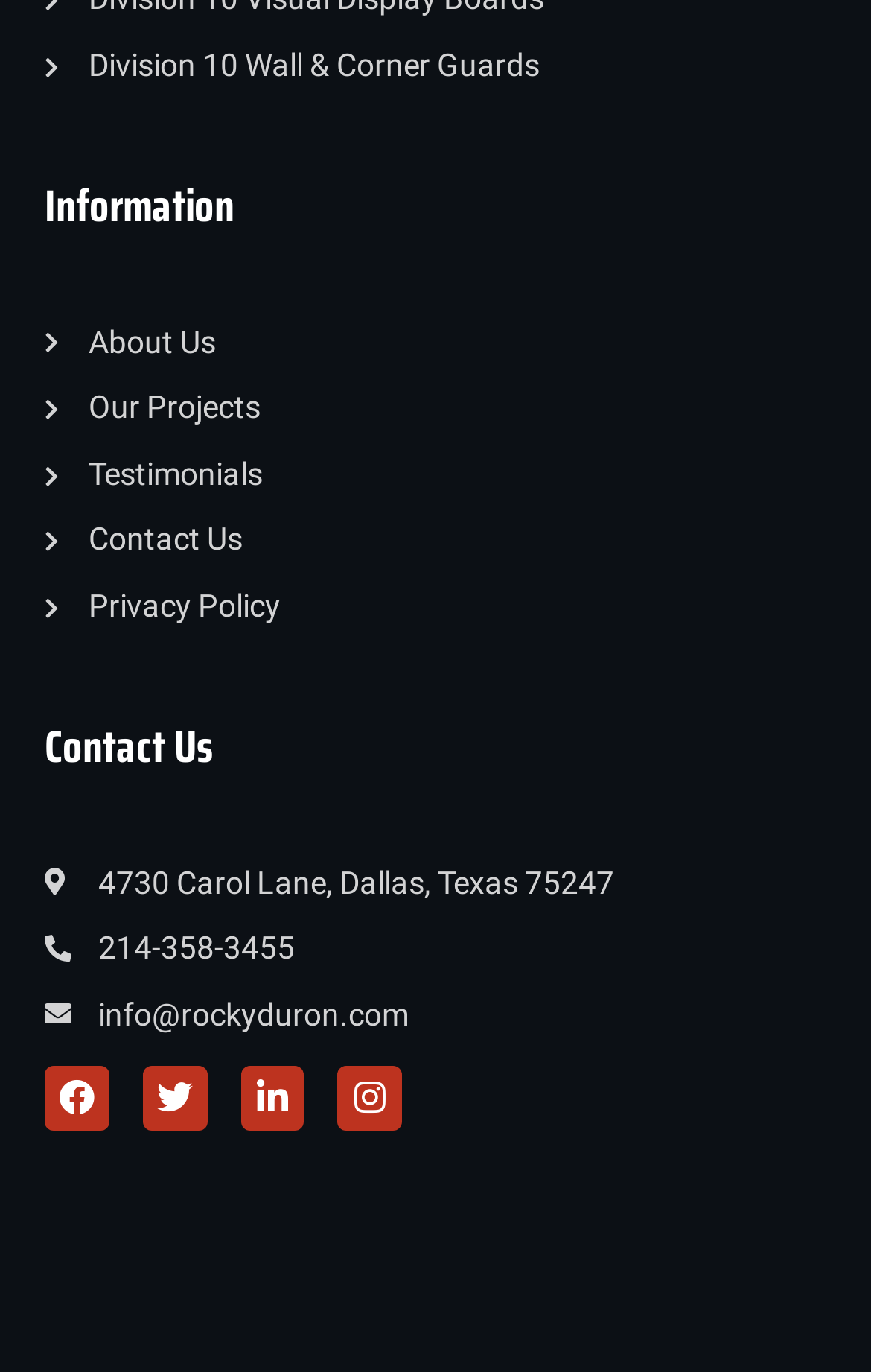What is the company's phone number?
Can you provide a detailed and comprehensive answer to the question?

I found the company's phone number by looking at the links under the 'Contact Us' heading. The phone number is provided as a link, indicating that it can be clicked to make a call or to access more information.